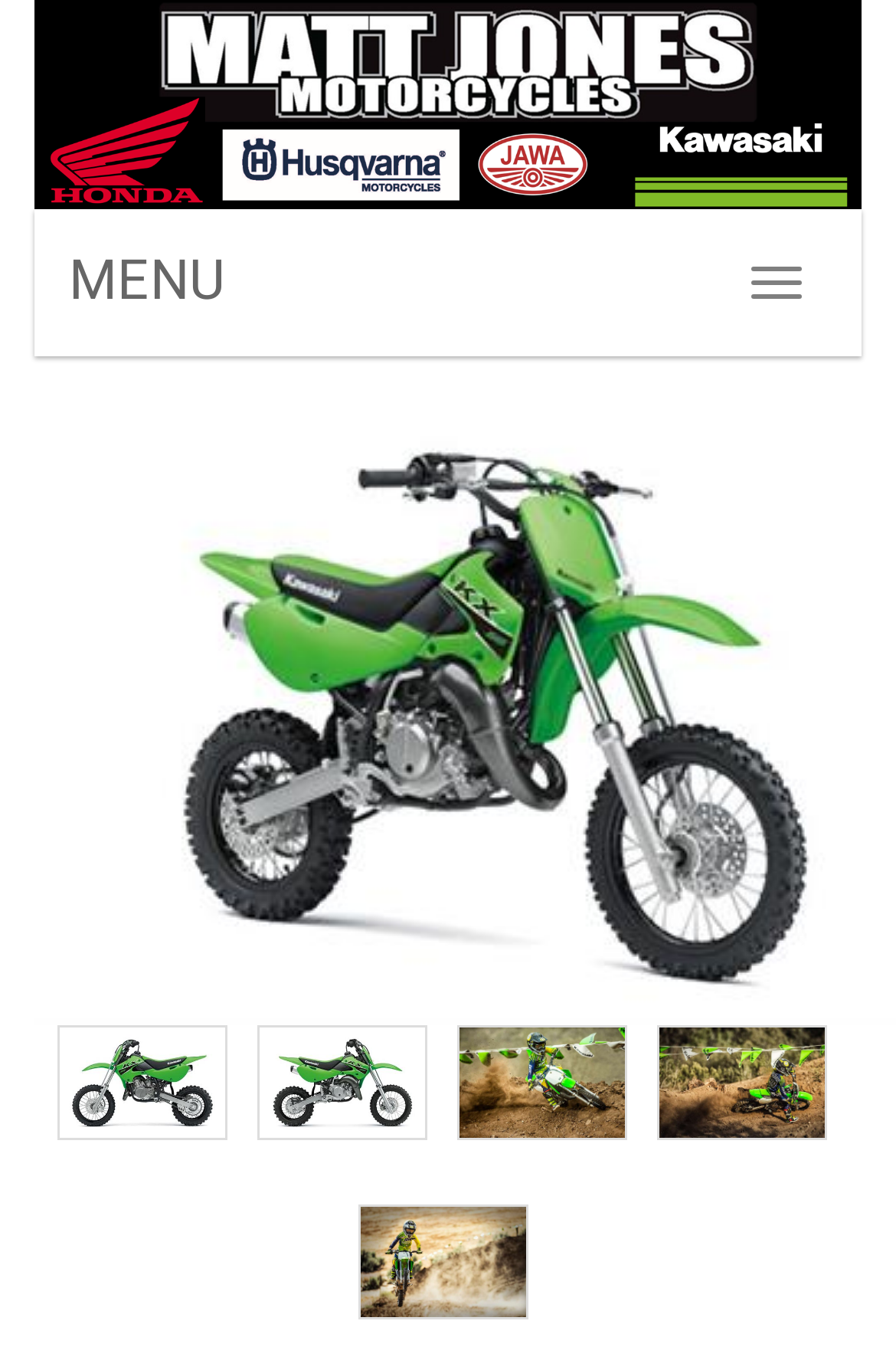Explain the webpage in detail, including its primary components.

The webpage is about the 2024 Kawasaki KX65, with the title "2024 KAWASAKI KX65 - MJM" at the top. At the top-left corner, there is a link and an image, both labeled "MJM", which likely represents the logo of the dealership or website. 

To the right of the logo, there is a button labeled "Toggle navigation". Below the logo, there is a link labeled "MENU". 

The webpage has five links arranged horizontally, taking up most of the width of the page. The first link is located at the top-left, the second is to its right, and so on. These links do not have any descriptive text. 

At the bottom of the page, there is another link, positioned roughly in the middle.